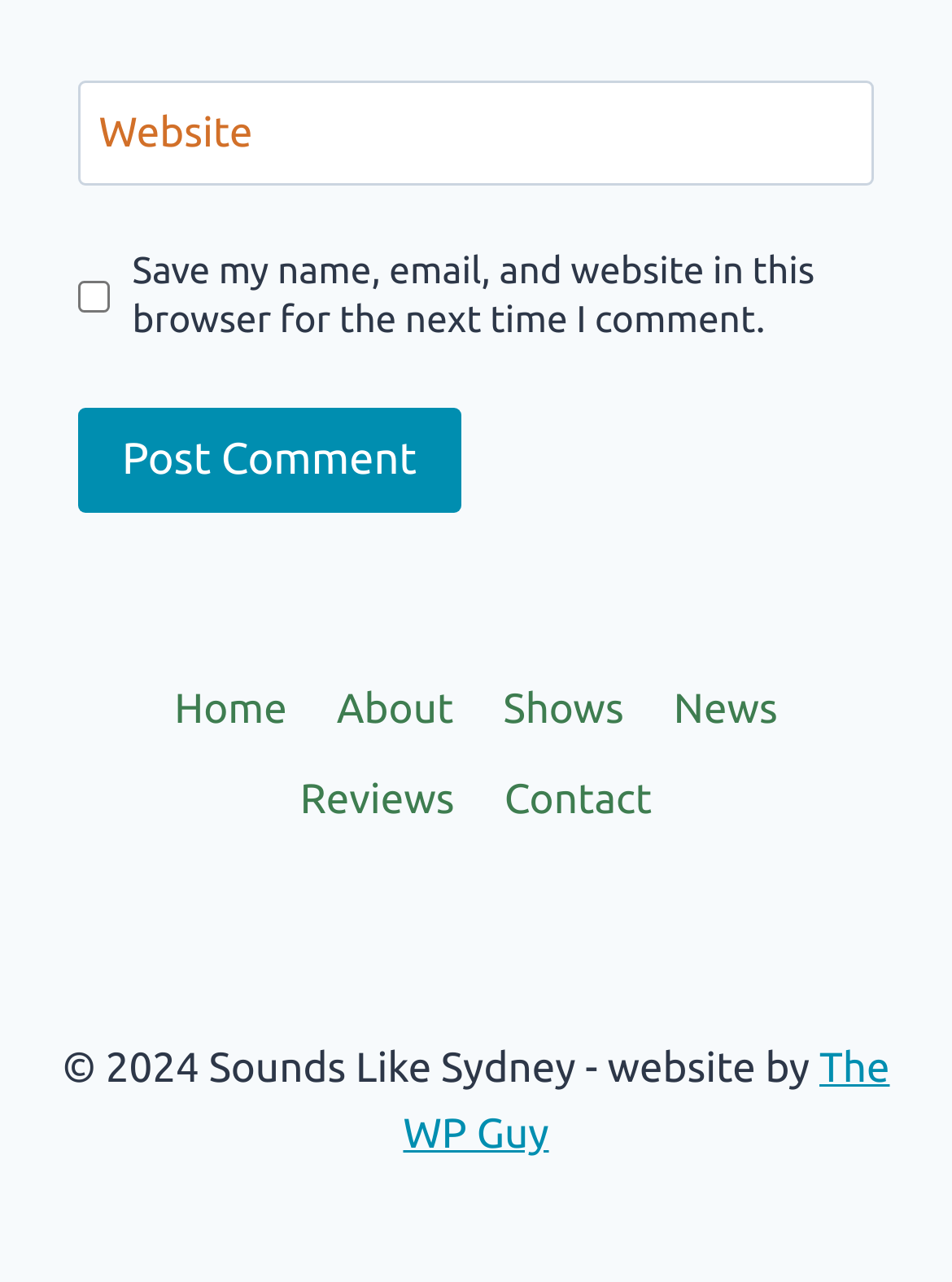Provide the bounding box coordinates of the section that needs to be clicked to accomplish the following instruction: "Go to home page."

[0.157, 0.518, 0.328, 0.589]